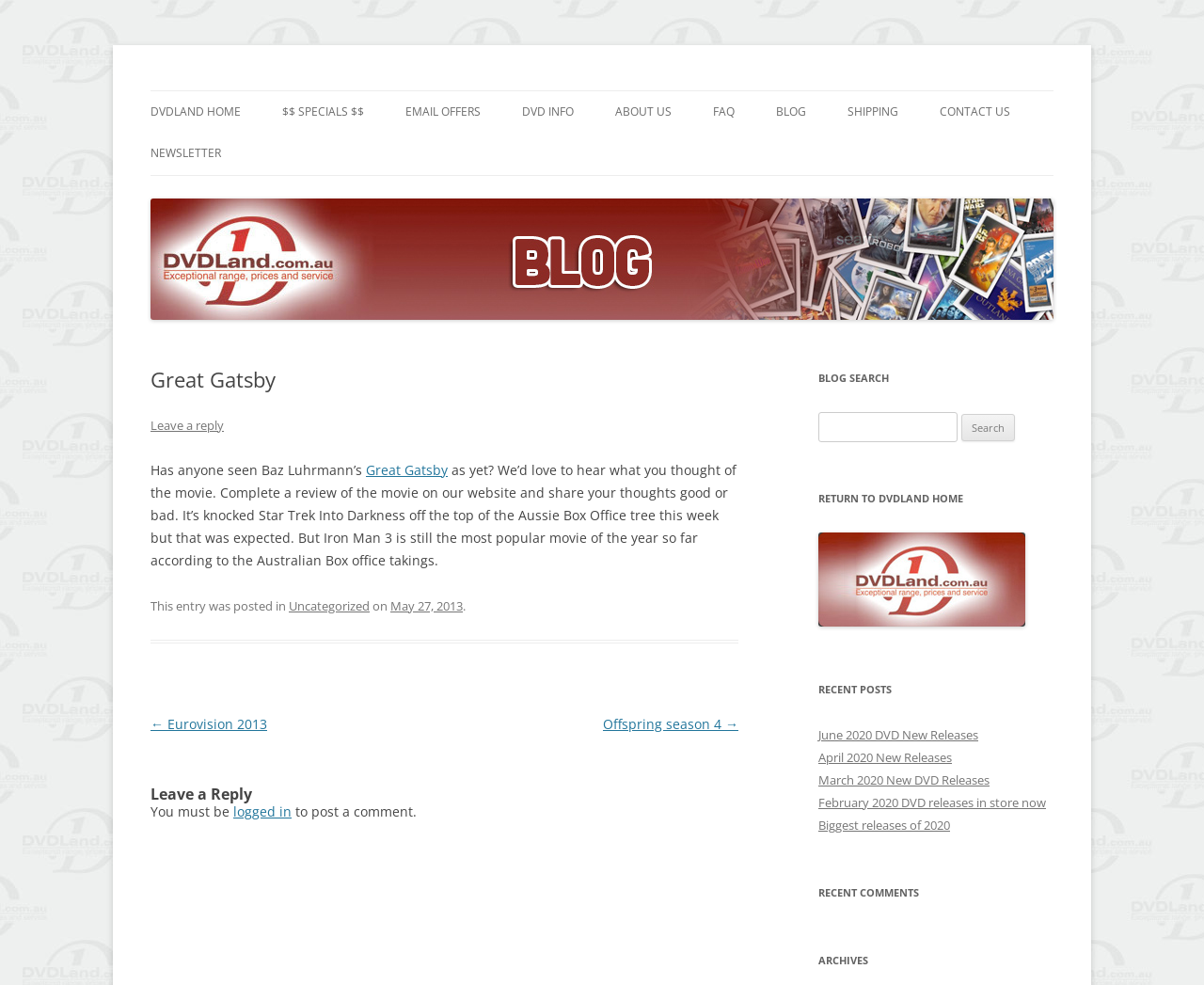Could you locate the bounding box coordinates for the section that should be clicked to accomplish this task: "Go to Contact Us".

None